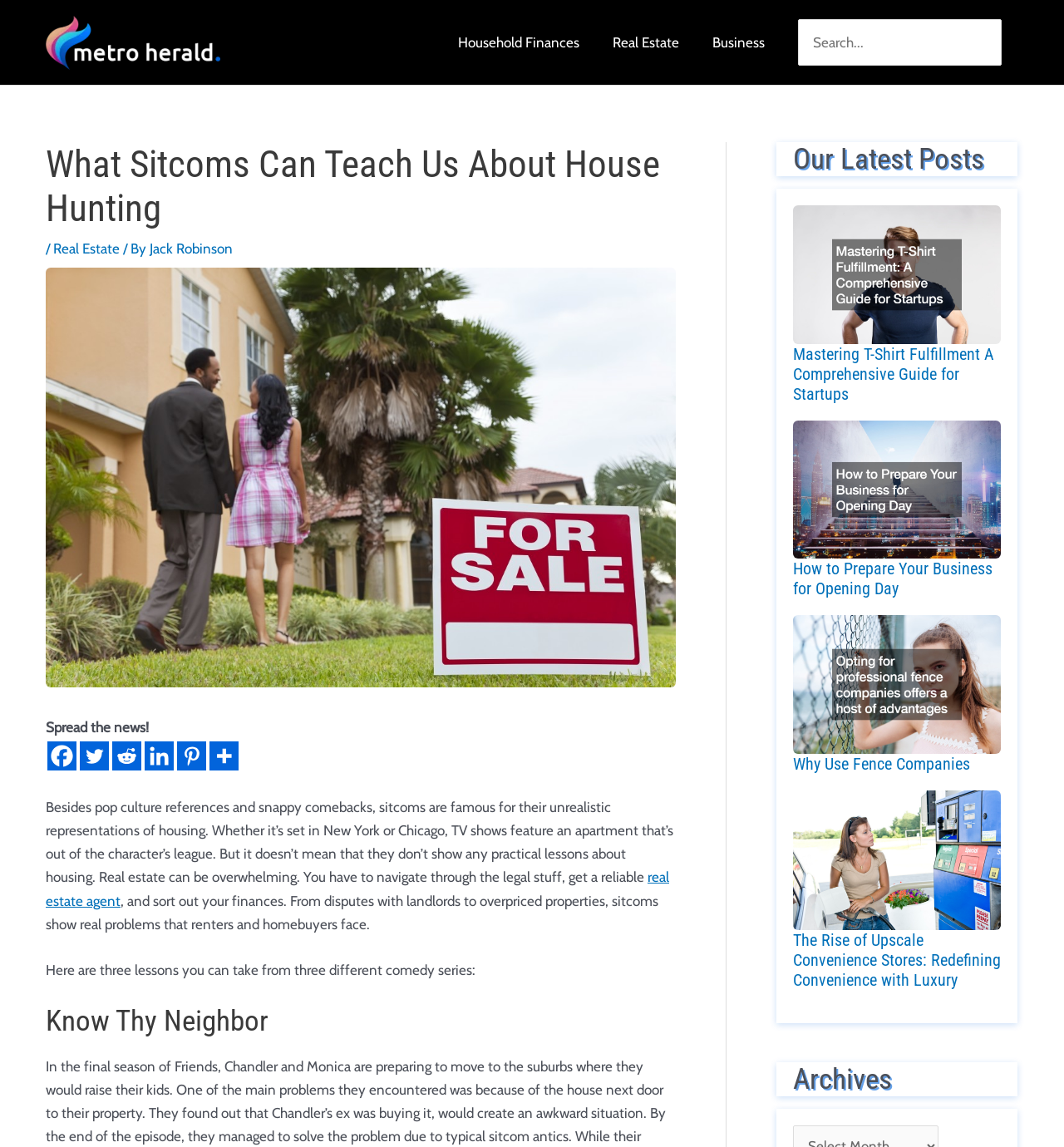Using floating point numbers between 0 and 1, provide the bounding box coordinates in the format (top-left x, top-left y, bottom-right x, bottom-right y). Locate the UI element described here: Business

[0.654, 0.012, 0.734, 0.062]